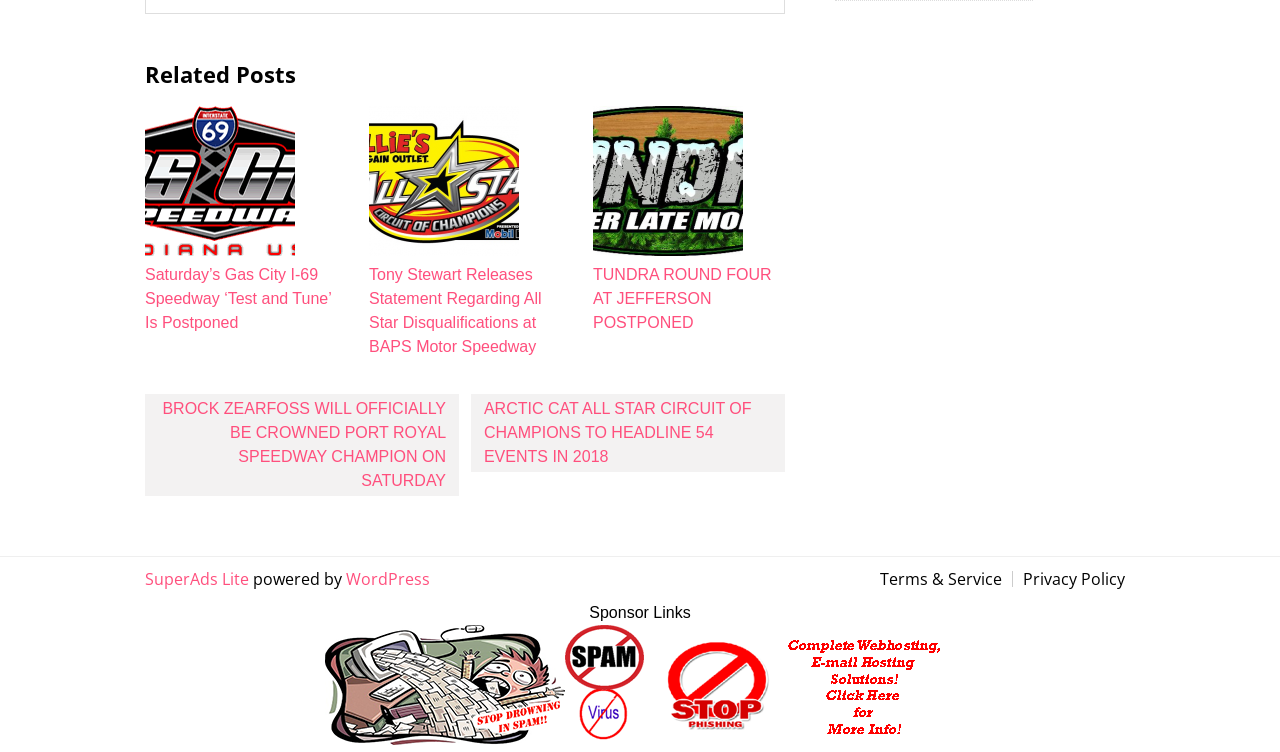Please indicate the bounding box coordinates for the clickable area to complete the following task: "read news about Tony Stewart". The coordinates should be specified as four float numbers between 0 and 1, i.e., [left, top, right, bottom].

[0.288, 0.354, 0.423, 0.473]